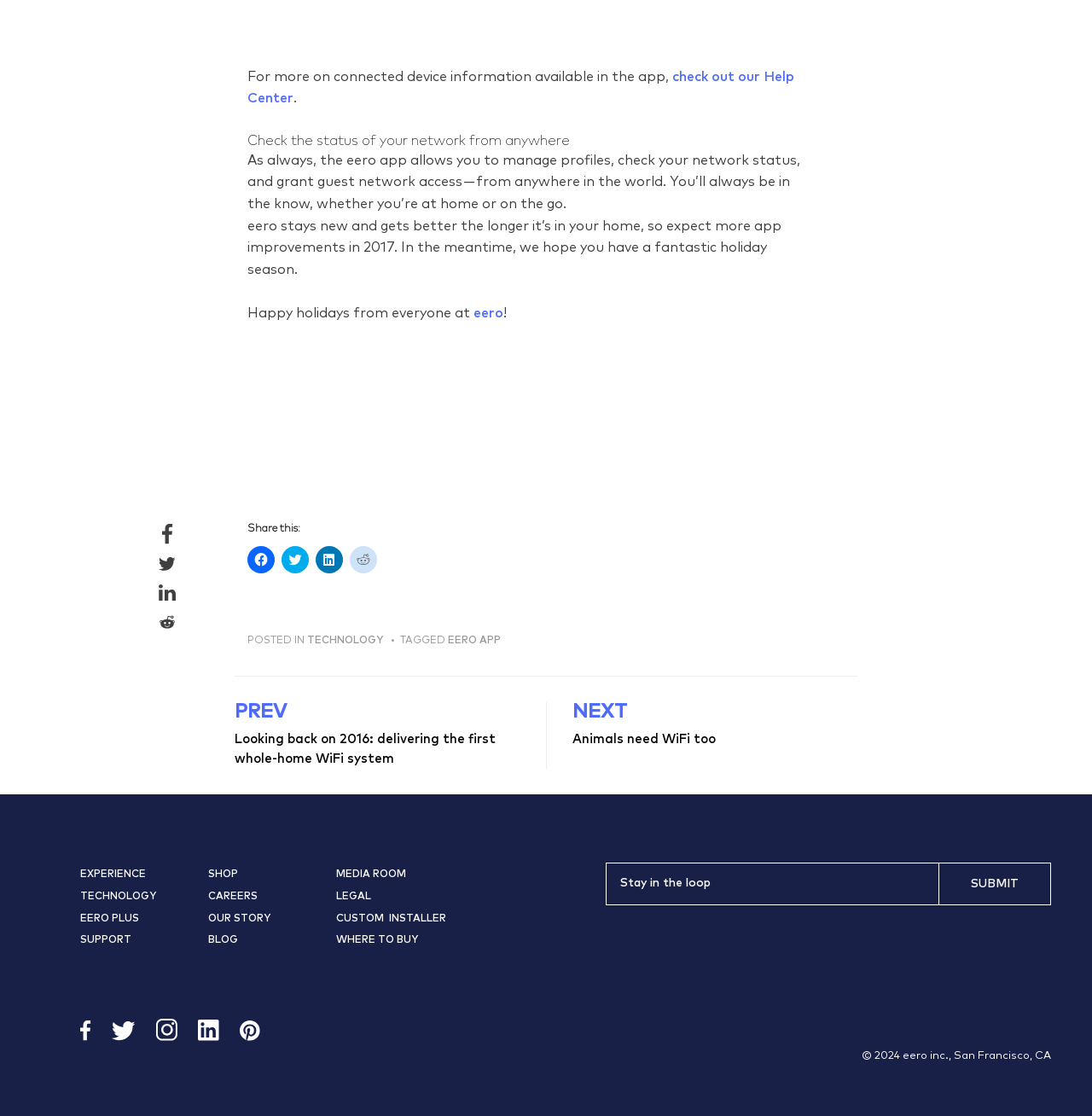Could you locate the bounding box coordinates for the section that should be clicked to accomplish this task: "Go to the Help Center".

[0.227, 0.063, 0.727, 0.094]